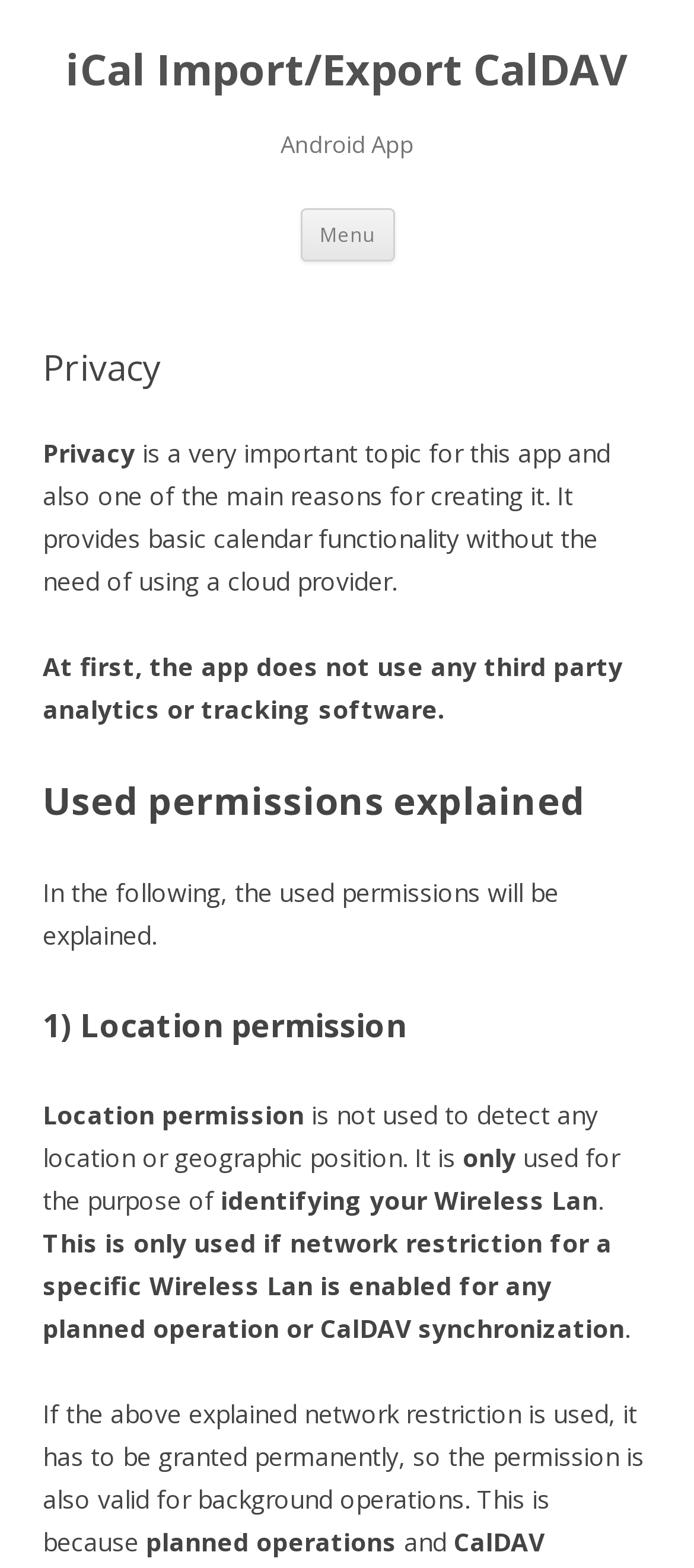Provide the text content of the webpage's main heading.

iCal Import/Export CalDAV